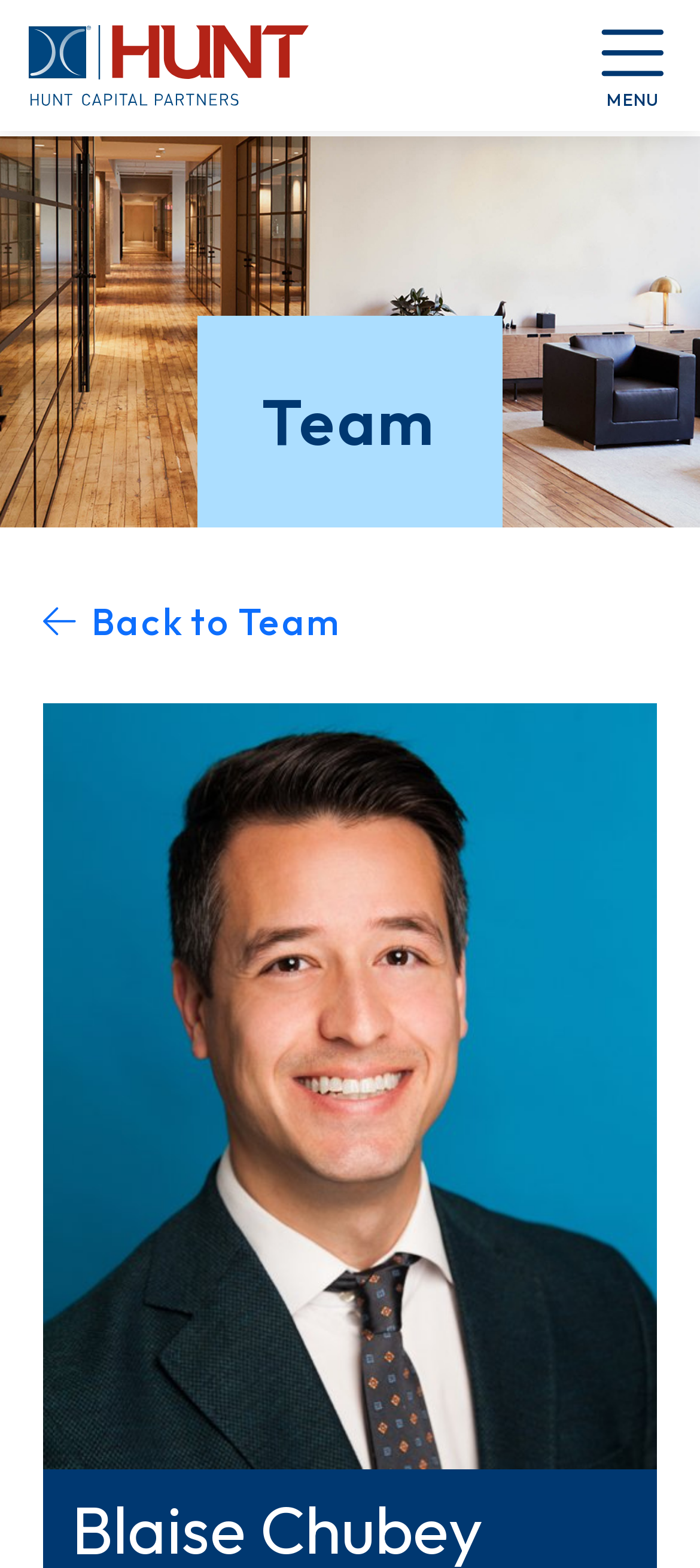From the webpage screenshot, predict the bounding box coordinates (top-left x, top-left y, bottom-right x, bottom-right y) for the UI element described here: Menu

[0.817, 0.009, 0.959, 0.074]